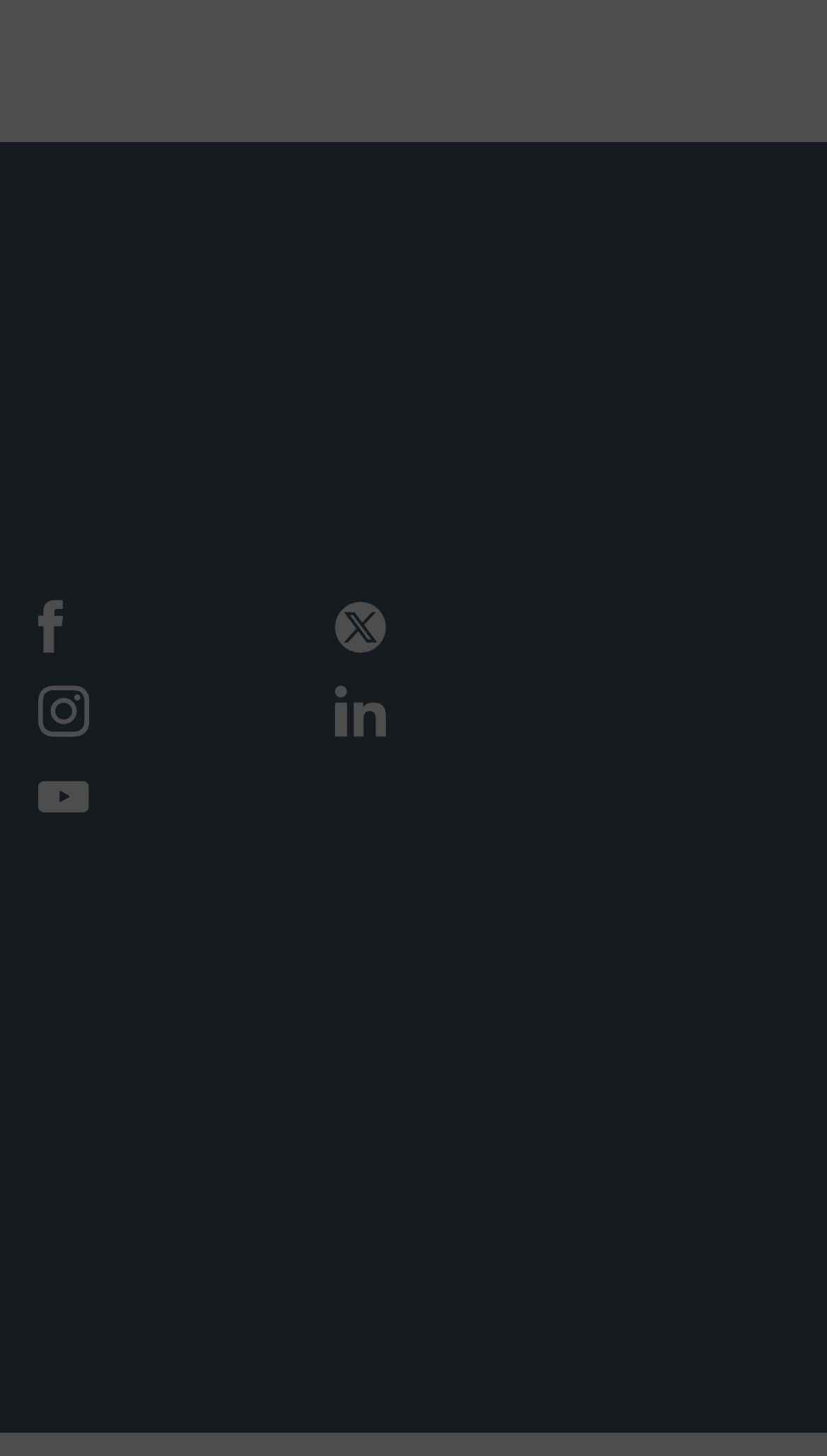Identify the bounding box coordinates of the clickable region to carry out the given instruction: "Explore the website".

[0.047, 0.214, 0.681, 0.27]